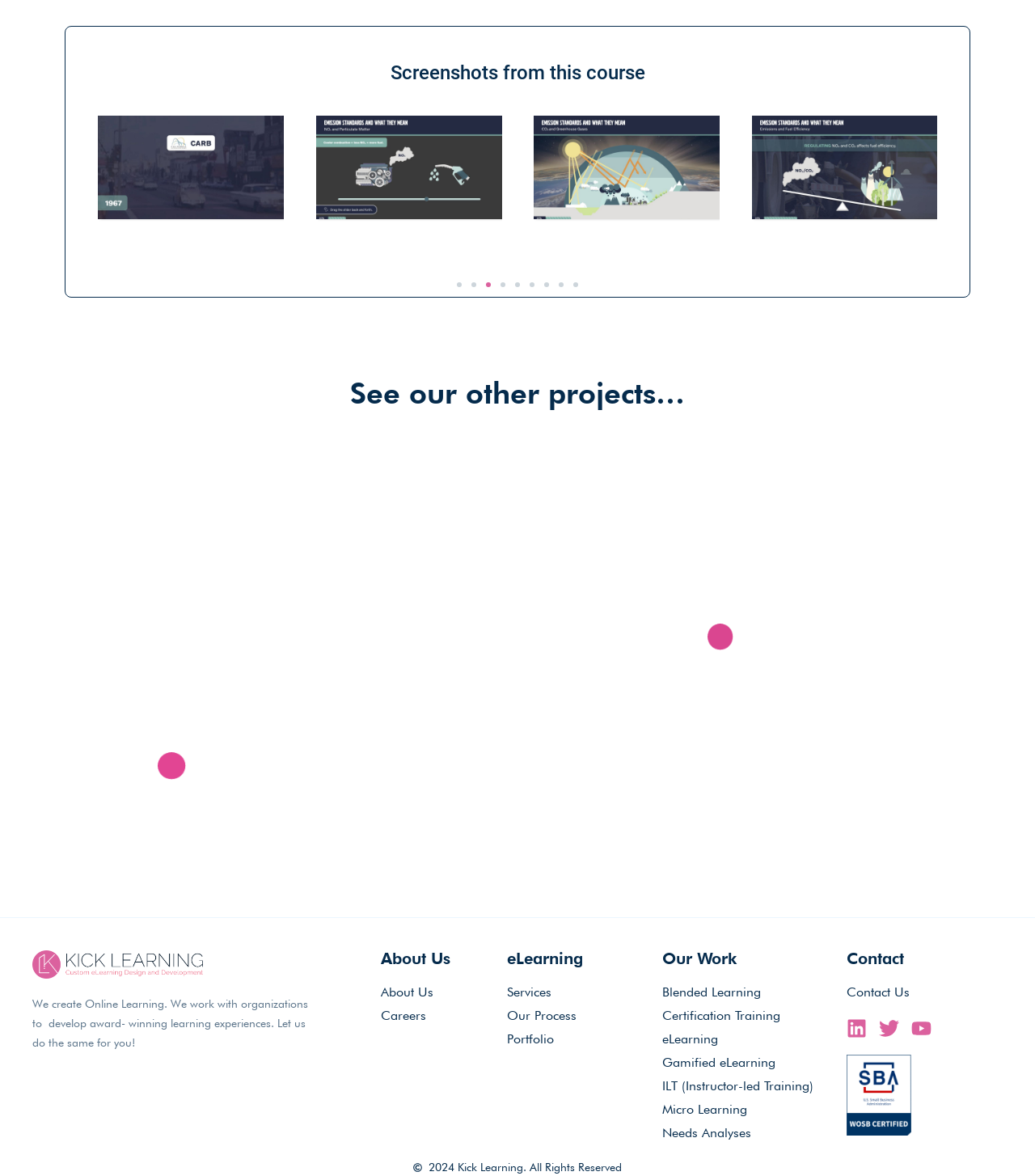How many links are under the 'Our Work' heading?
Look at the image and provide a short answer using one word or a phrase.

6